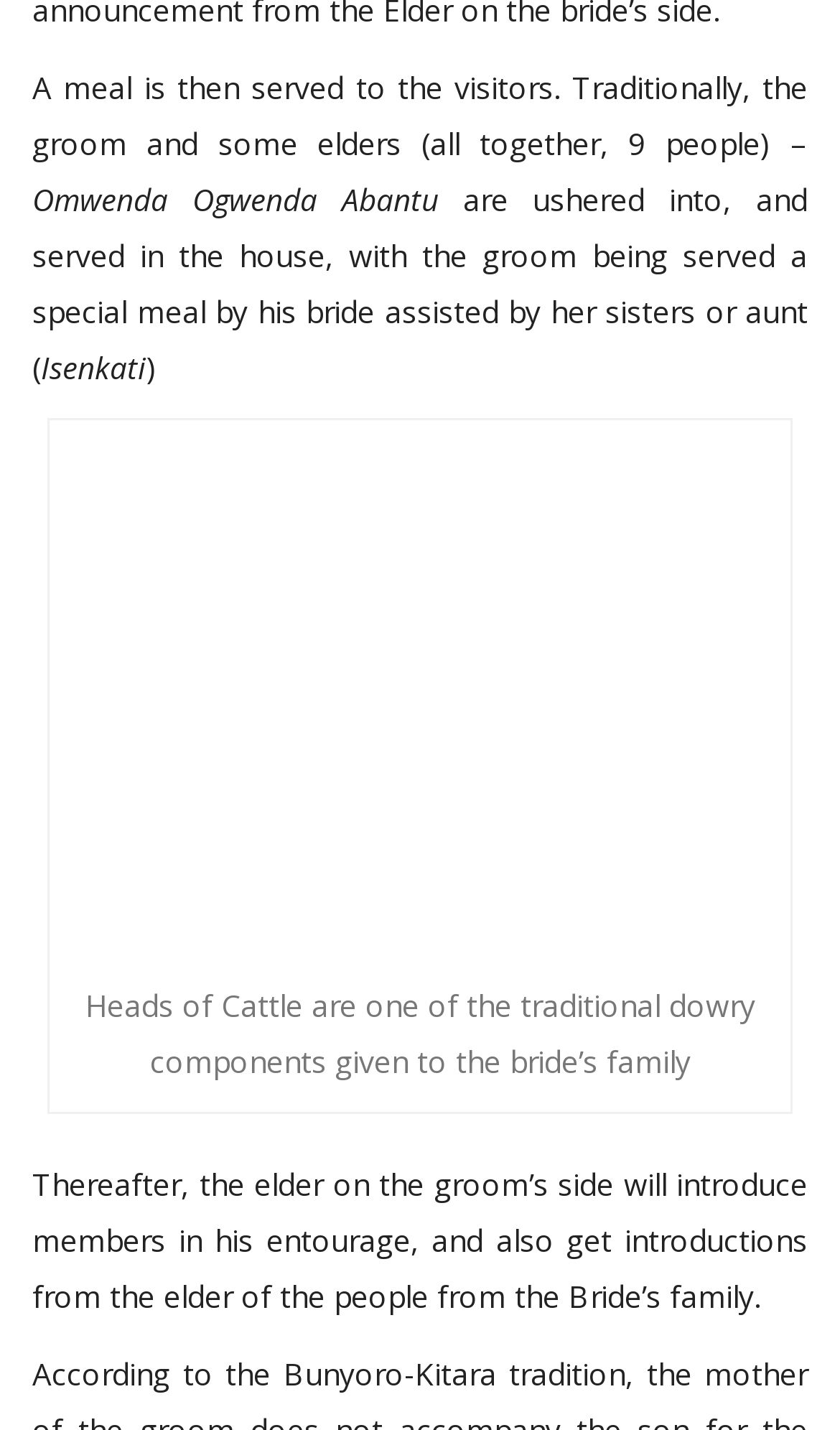What is the name of the special meal served to the groom? Refer to the image and provide a one-word or short phrase answer.

Isenkati